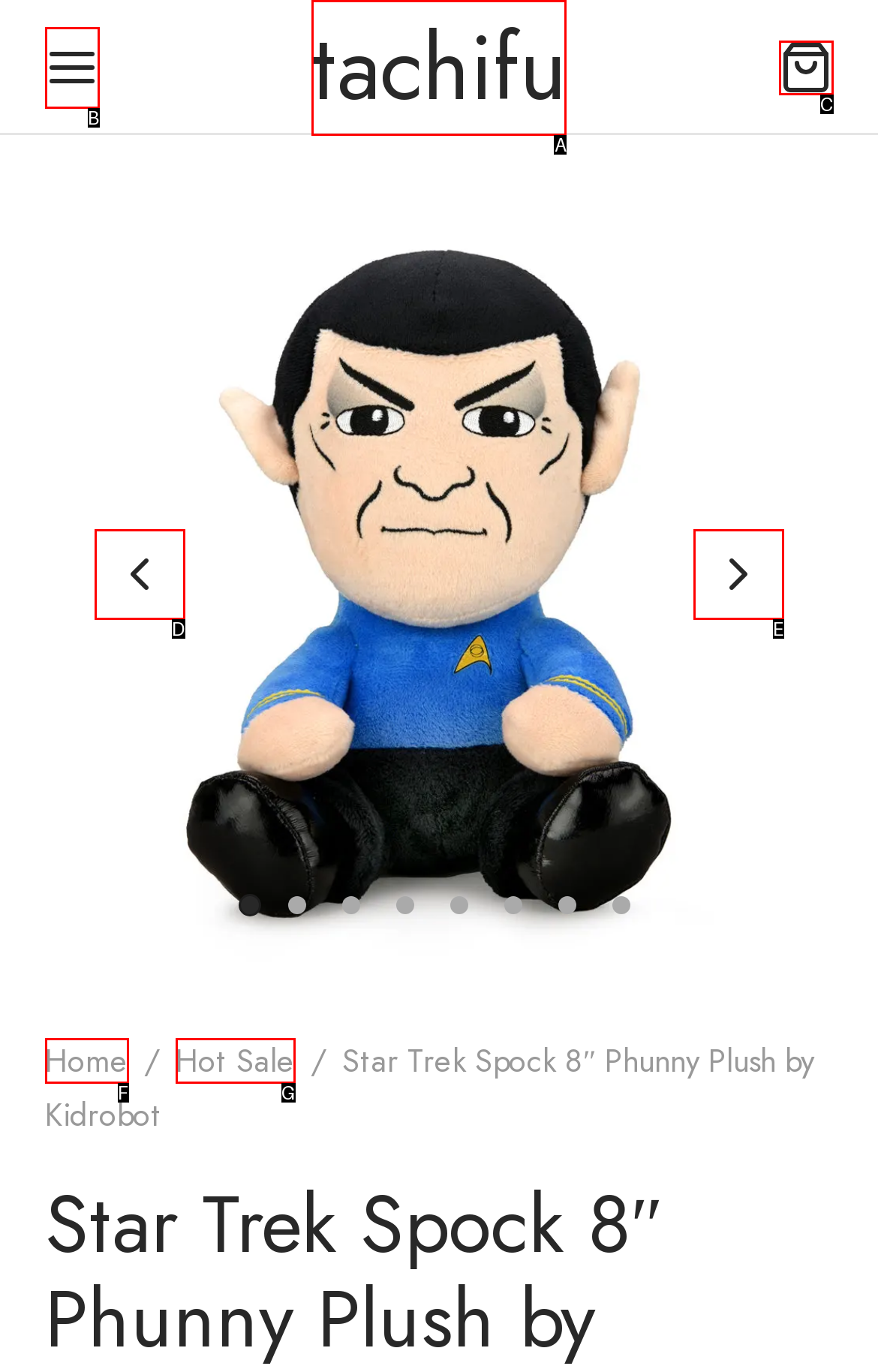Which lettered UI element aligns with this description: Previous
Provide your answer using the letter from the available choices.

D